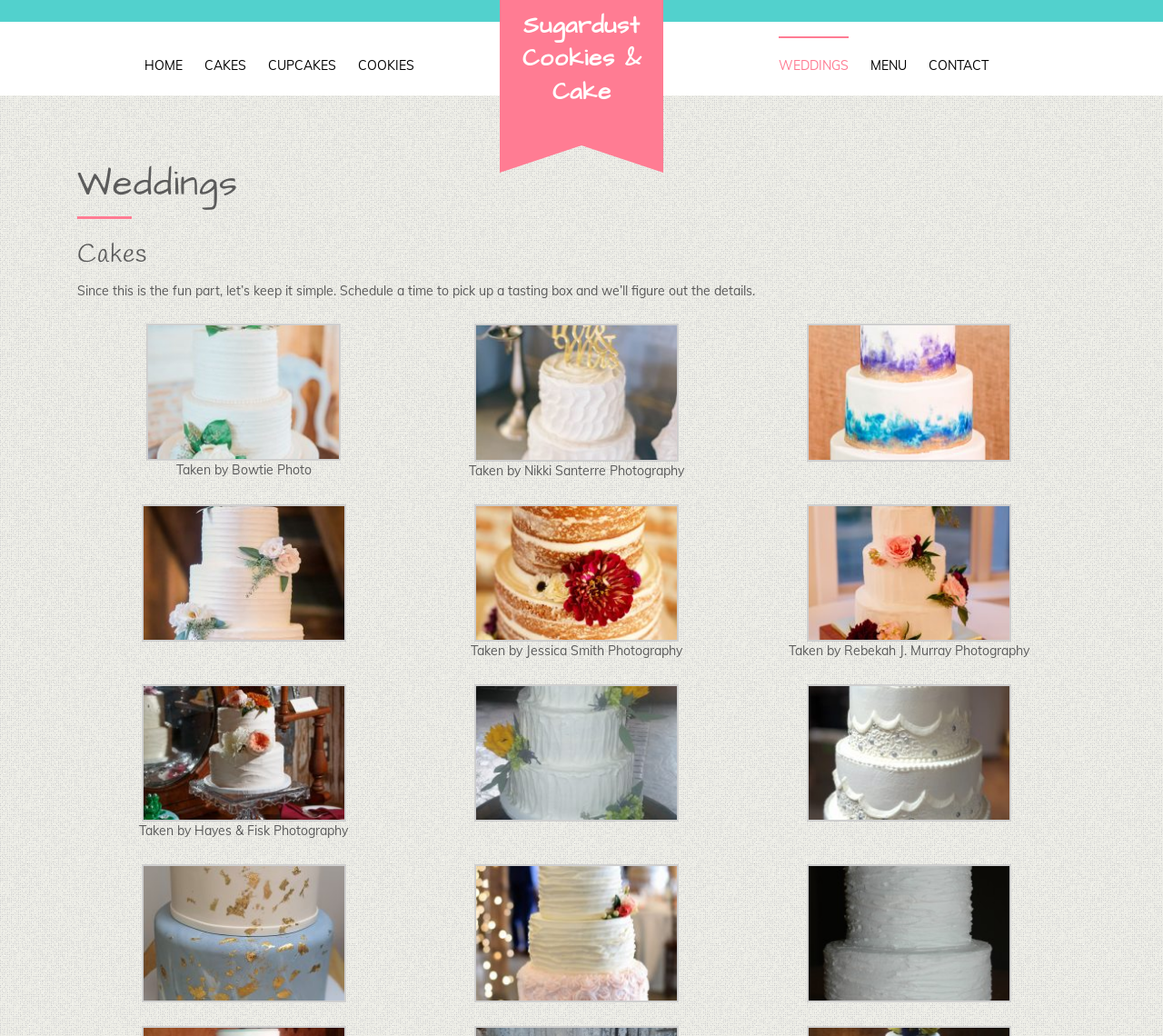Find the bounding box coordinates of the element you need to click on to perform this action: 'Click the first image'. The coordinates should be represented by four float values between 0 and 1, in the format [left, top, right, bottom].

[0.126, 0.312, 0.293, 0.445]